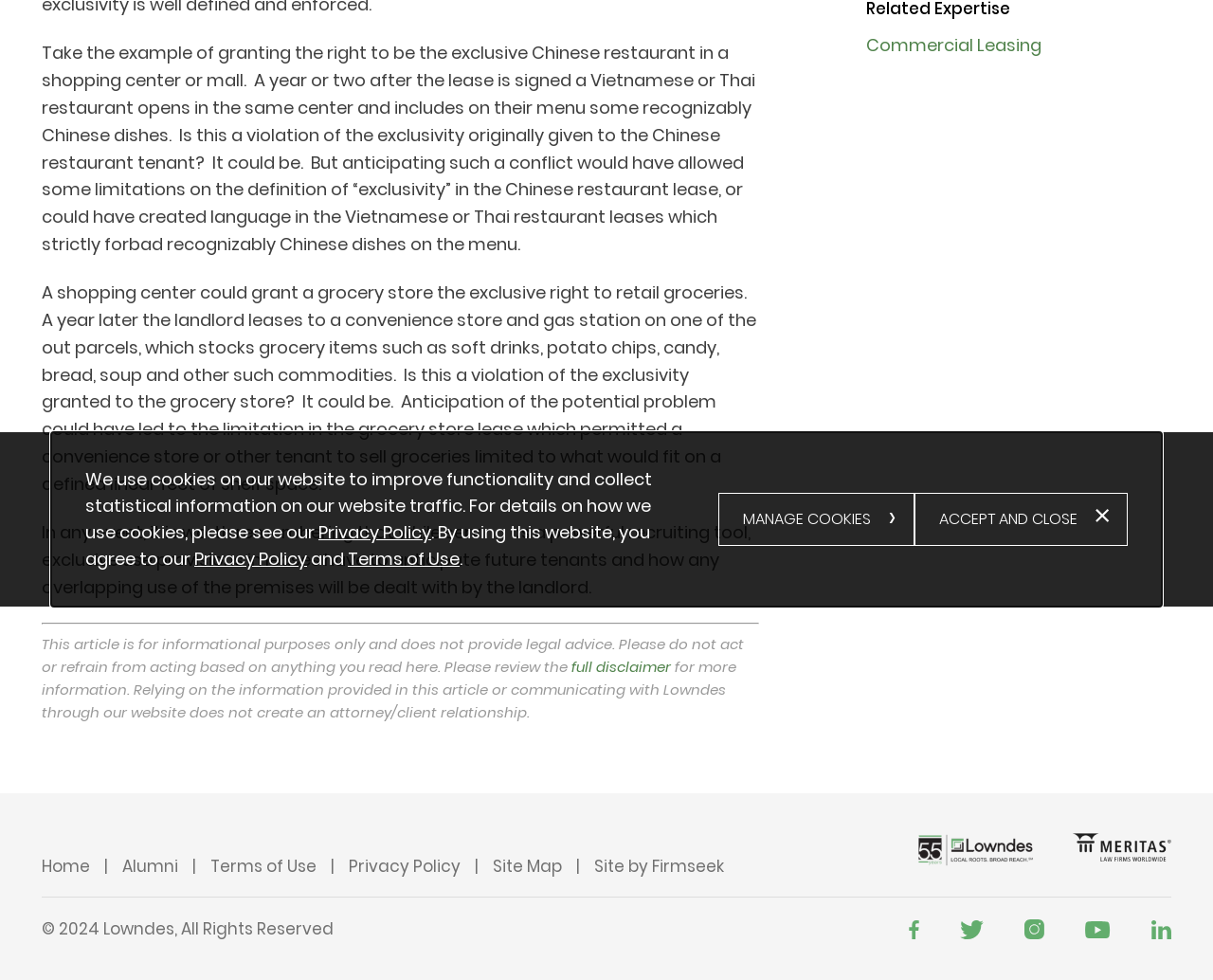Given the description "Privacy Policy", provide the bounding box coordinates of the corresponding UI element.

[0.262, 0.531, 0.355, 0.555]